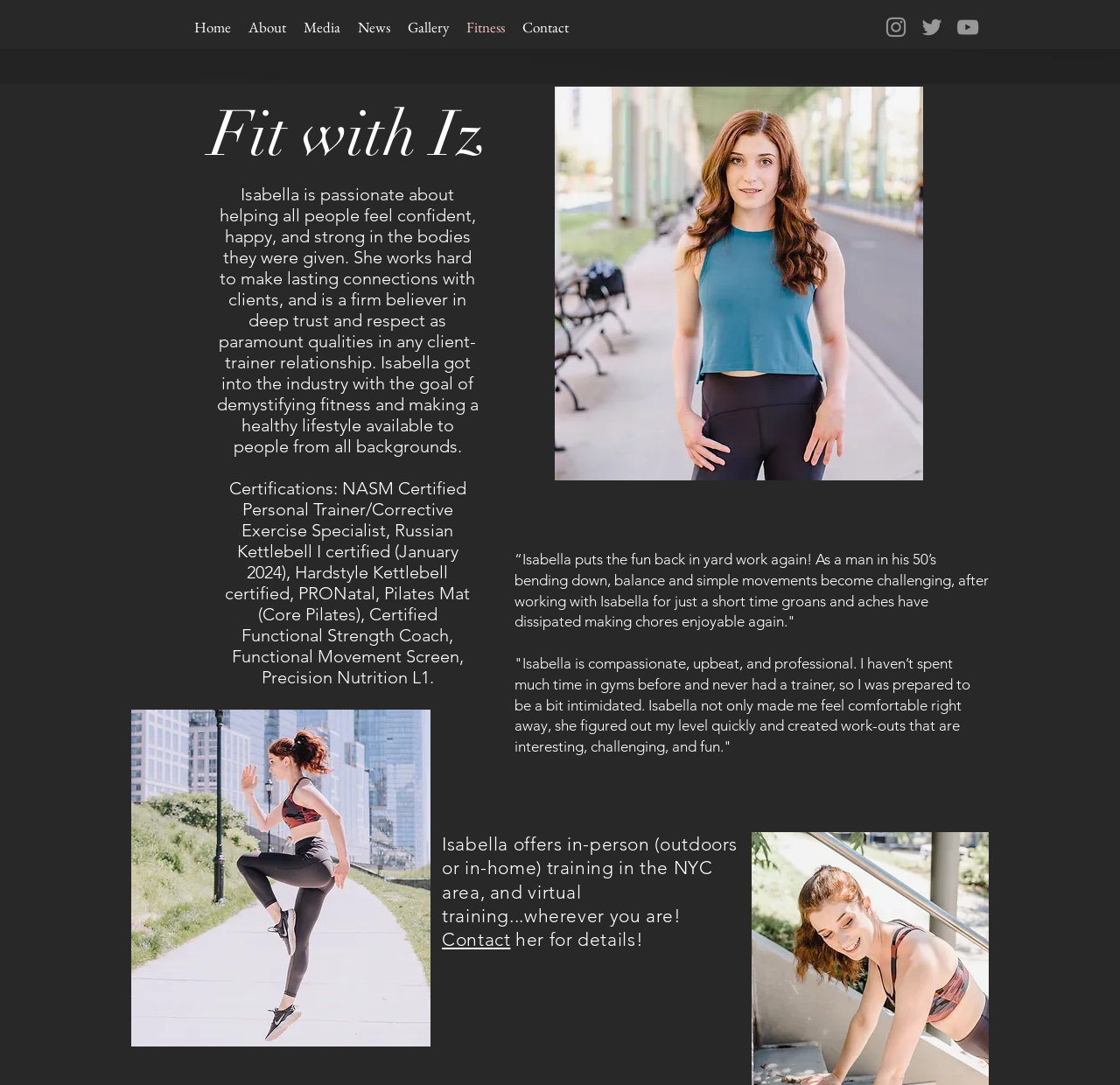Find the bounding box coordinates of the clickable region needed to perform the following instruction: "Open About page". The coordinates should be provided as four float numbers between 0 and 1, i.e., [left, top, right, bottom].

[0.214, 0.005, 0.263, 0.045]